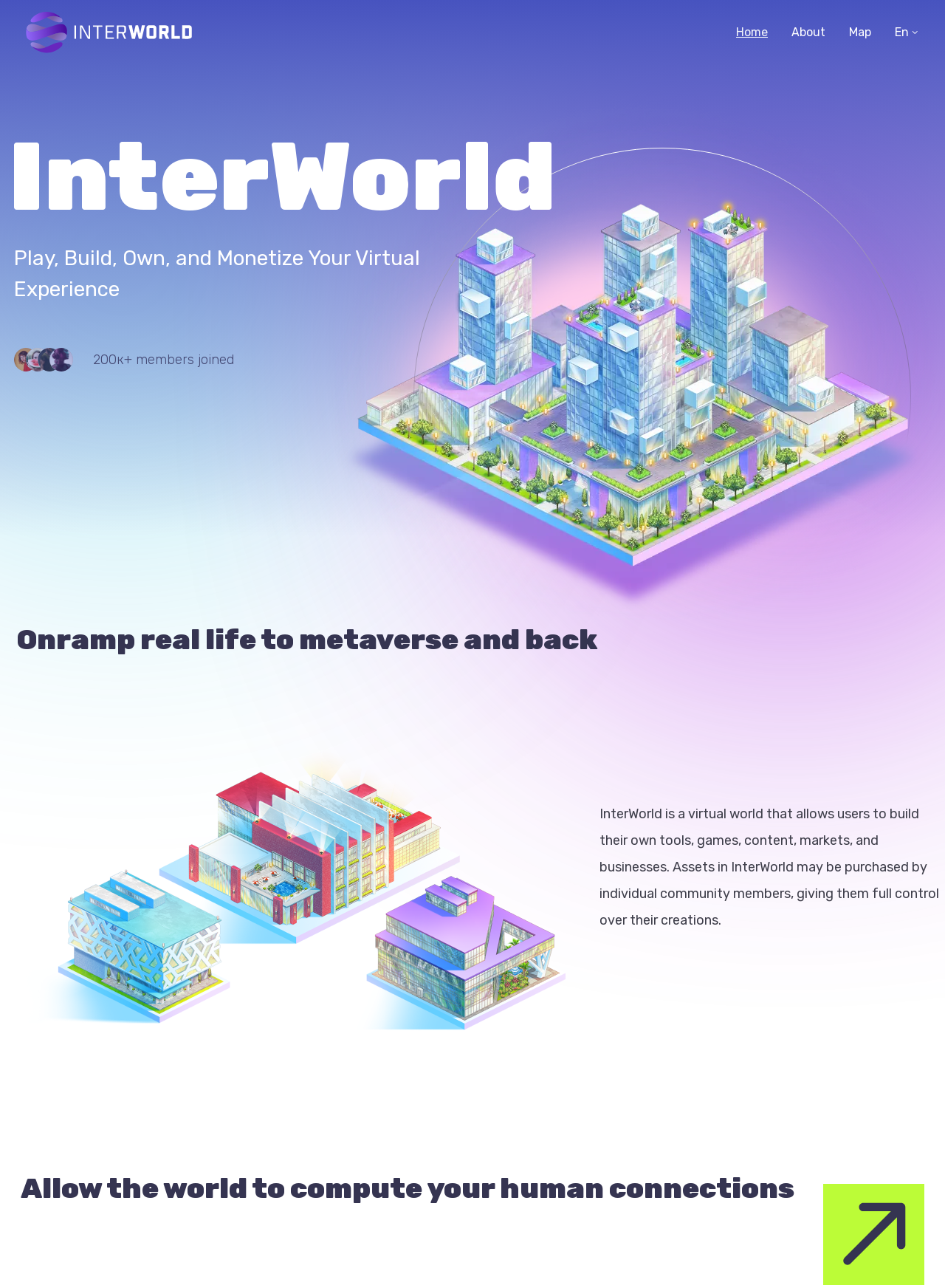Please provide a one-word or short phrase answer to the question:
What can users build in InterWorld?

Tools, games, content, markets, and businesses